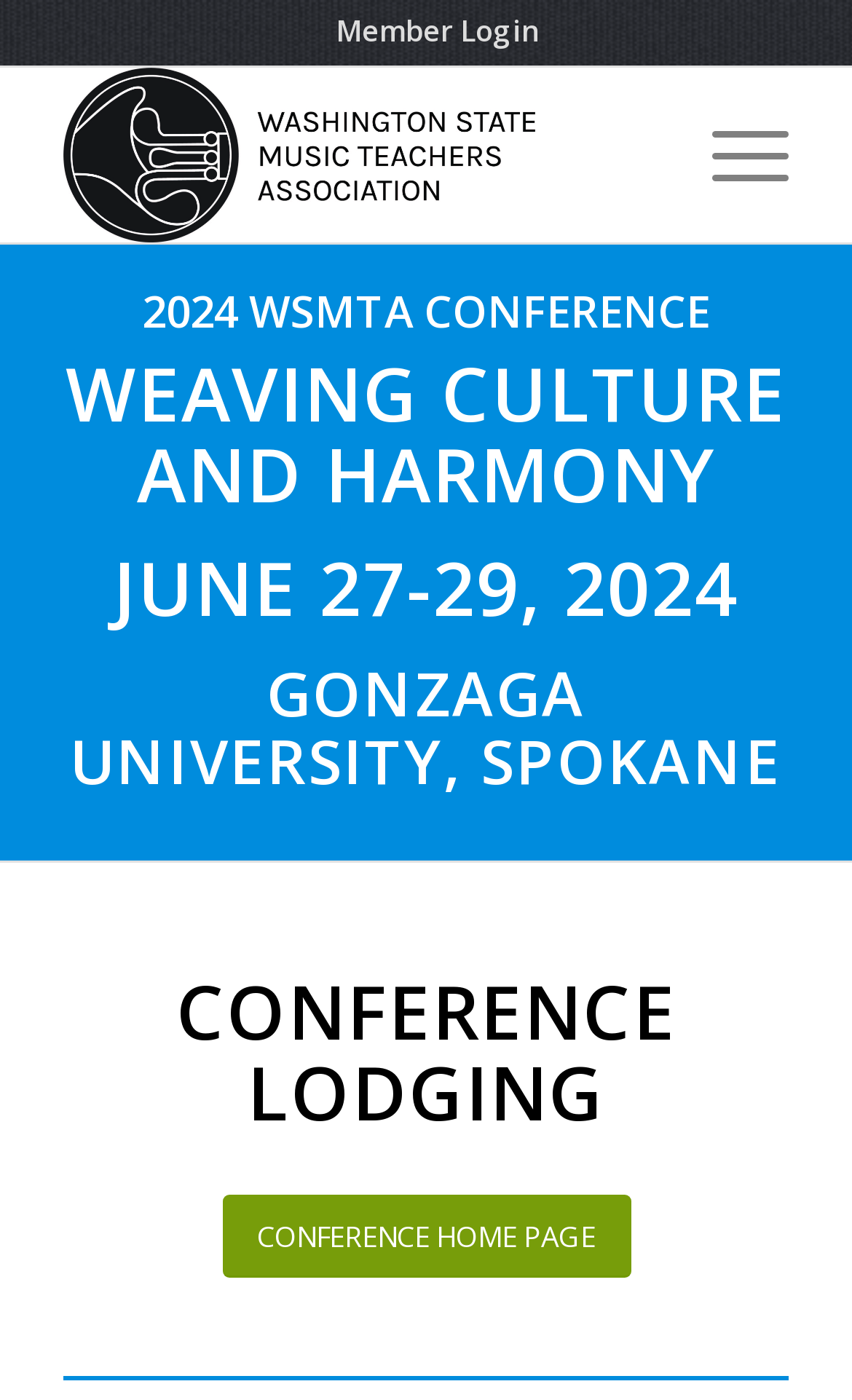Determine the bounding box coordinates of the UI element described by: "alt="Washington State Music Teachers Association"".

[0.075, 0.048, 0.755, 0.173]